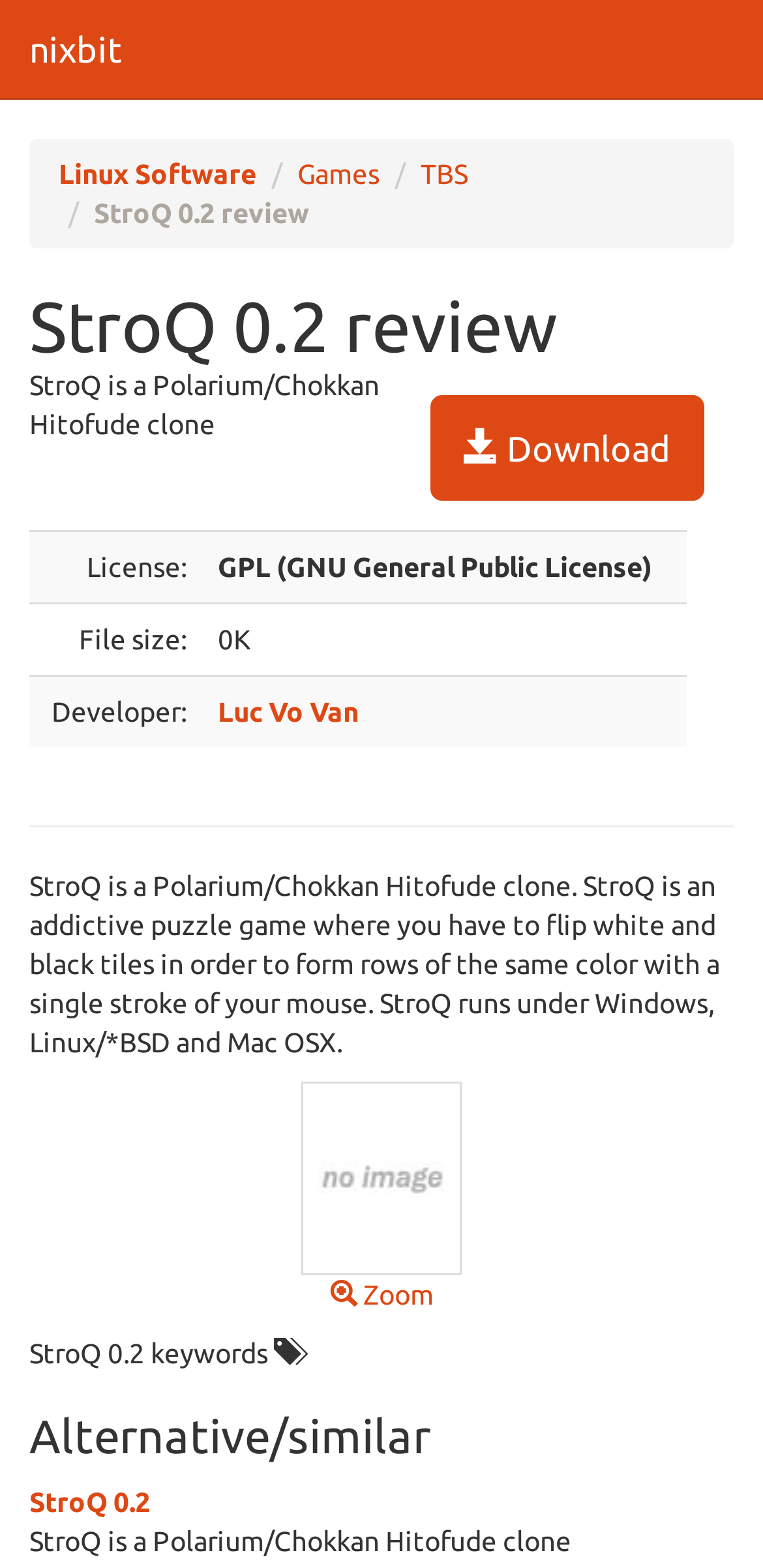What is the license of StroQ 0.2?
Provide a well-explained and detailed answer to the question.

The license of StroQ 0.2 can be found in the table under the 'StroQ 0.2 review' heading, where it is listed as 'GPL (GNU General Public License)'.